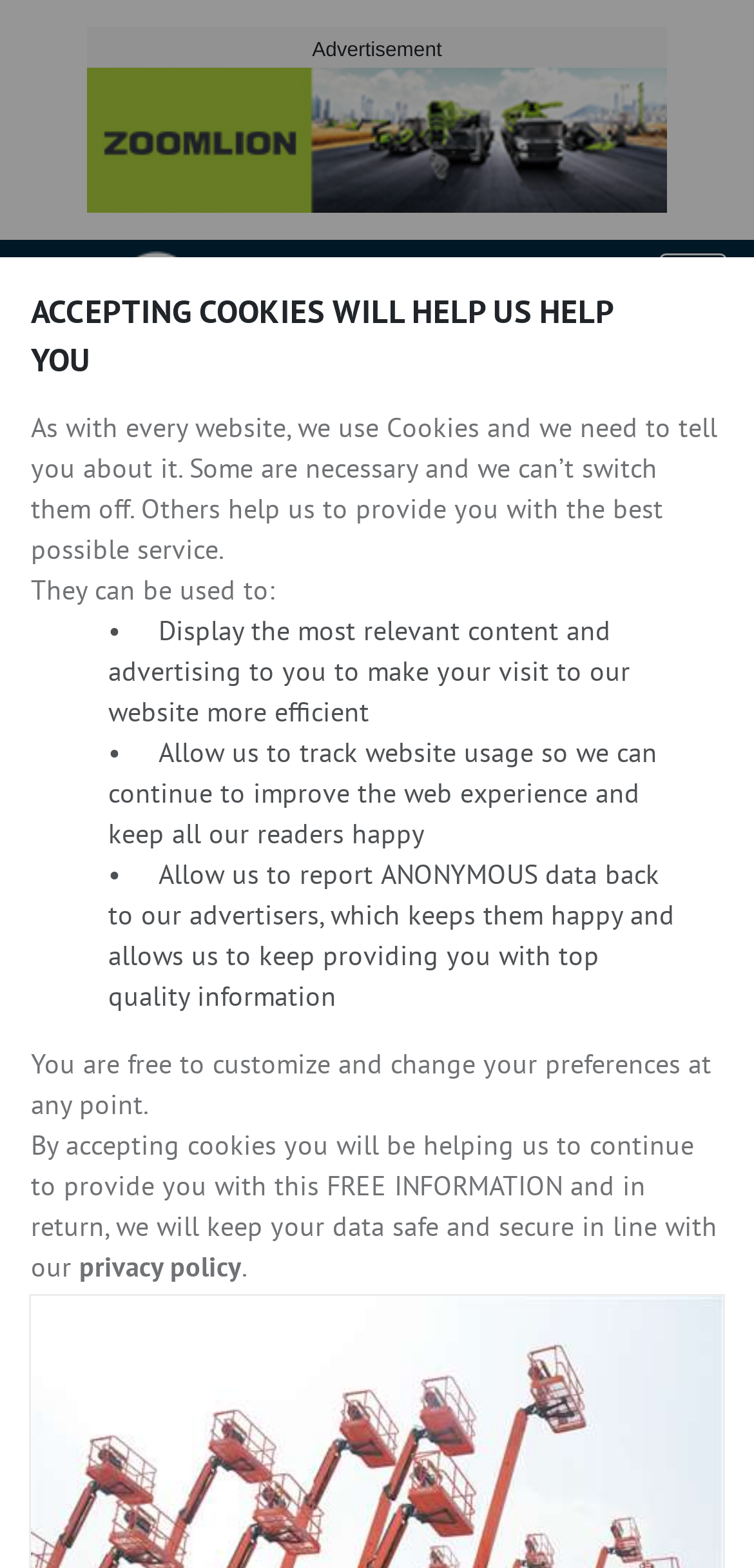Mark the bounding box of the element that matches the following description: "title="Share this page via email"".

[0.654, 0.542, 0.746, 0.586]